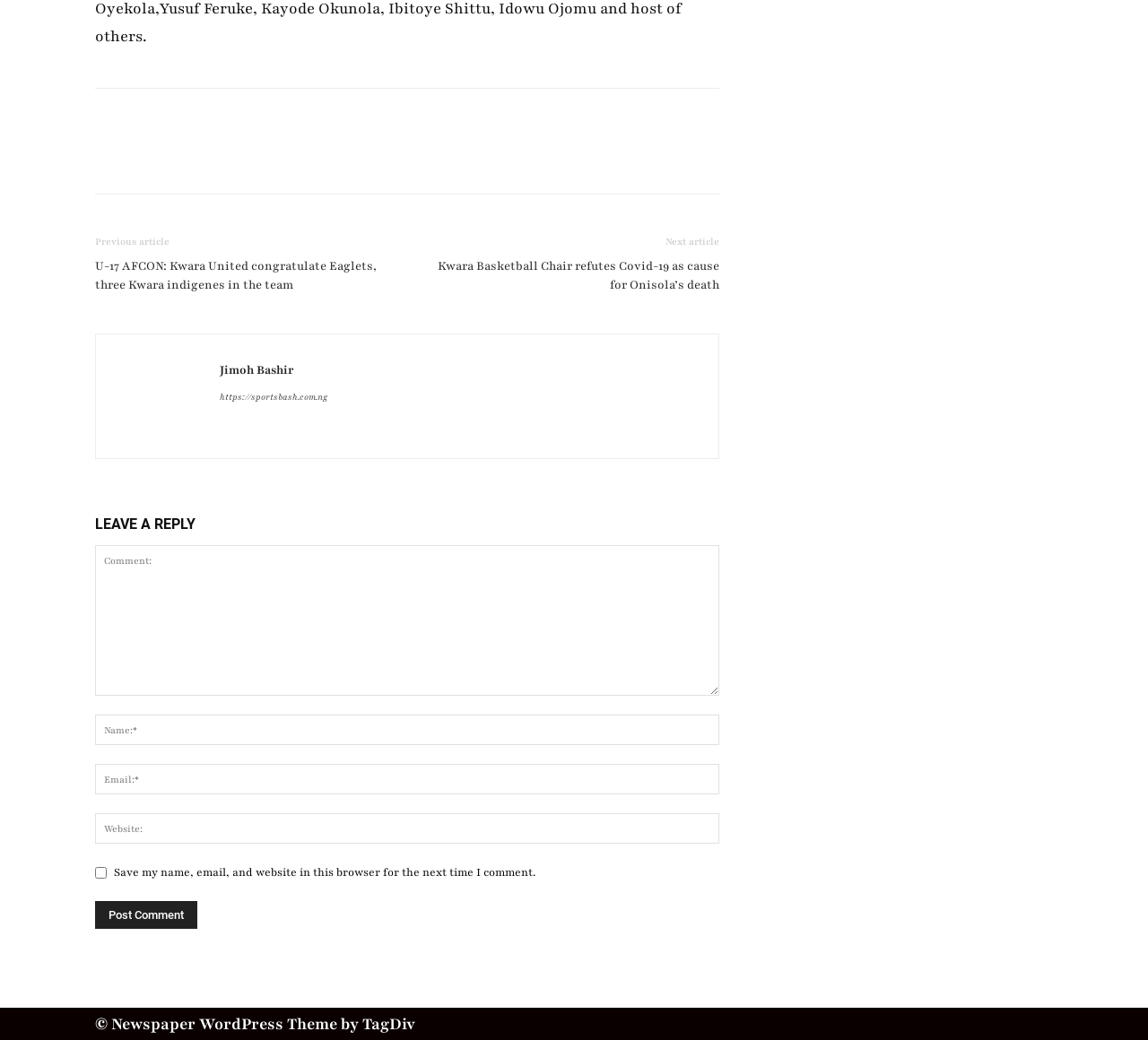Using the provided element description: "Laptop Speed Boost: Efficient Optimization", determine the bounding box coordinates of the corresponding UI element in the screenshot.

None